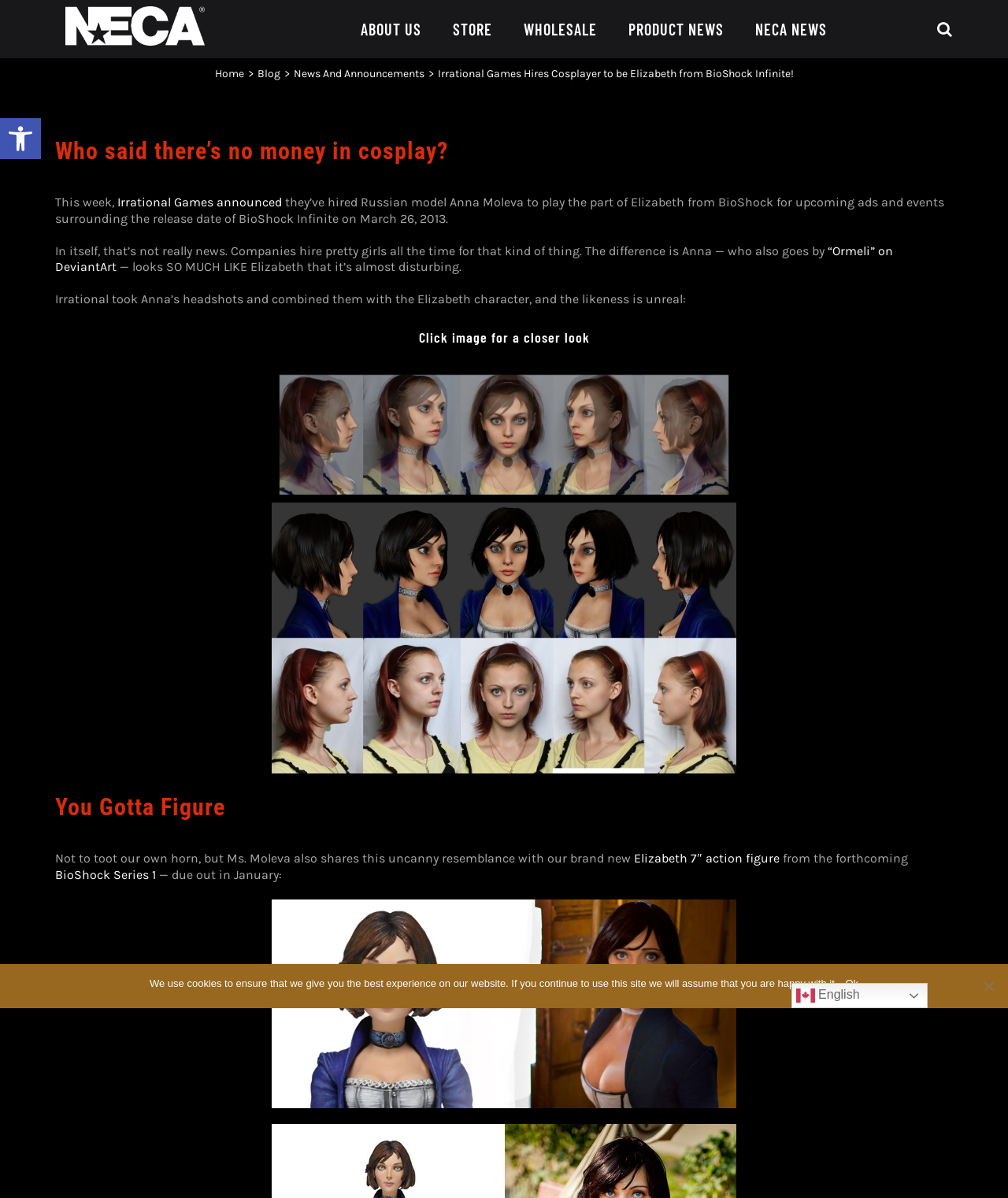Describe all visible elements and their arrangement on the webpage.

The webpage is about Irrational Games hiring a cosplayer, Anna Moleva, to play the role of Elizabeth from BioShock Infinite. The page has a navigation menu at the top with links to "ABOUT US", "STORE", "WHOLESALE", "PRODUCT NEWS", and "NECA NEWS". Below the navigation menu, there is a region with links to "Home", "Blog", and "News And Announcements". 

The main content of the page is an article with a heading "Who said there’s no money in cosplay?" followed by a paragraph of text describing the hiring of Anna Moleva. The article also includes a link to "Irrational Games announced" and mentions that Anna Moleva has a strong resemblance to Elizabeth from BioShock Infinite. 

There is an image on the page, which is a combination of Anna Moleva's headshots and the Elizabeth character, showcasing the uncanny likeness. The image is placed below the paragraph of text and takes up a significant portion of the page. 

Further down the page, there is another heading "You Gotta Figure" followed by a paragraph of text mentioning the resemblance between Anna Moleva and the brand new Elizabeth 7″ action figure from the forthcoming BioShock Series 1. There is also another image on the page, which appears to be the same as the previous one. 

At the bottom of the page, there is a link to switch the language to English, a cookie notice dialog with a message and an "Ok" button, and a "Go to Top" link.